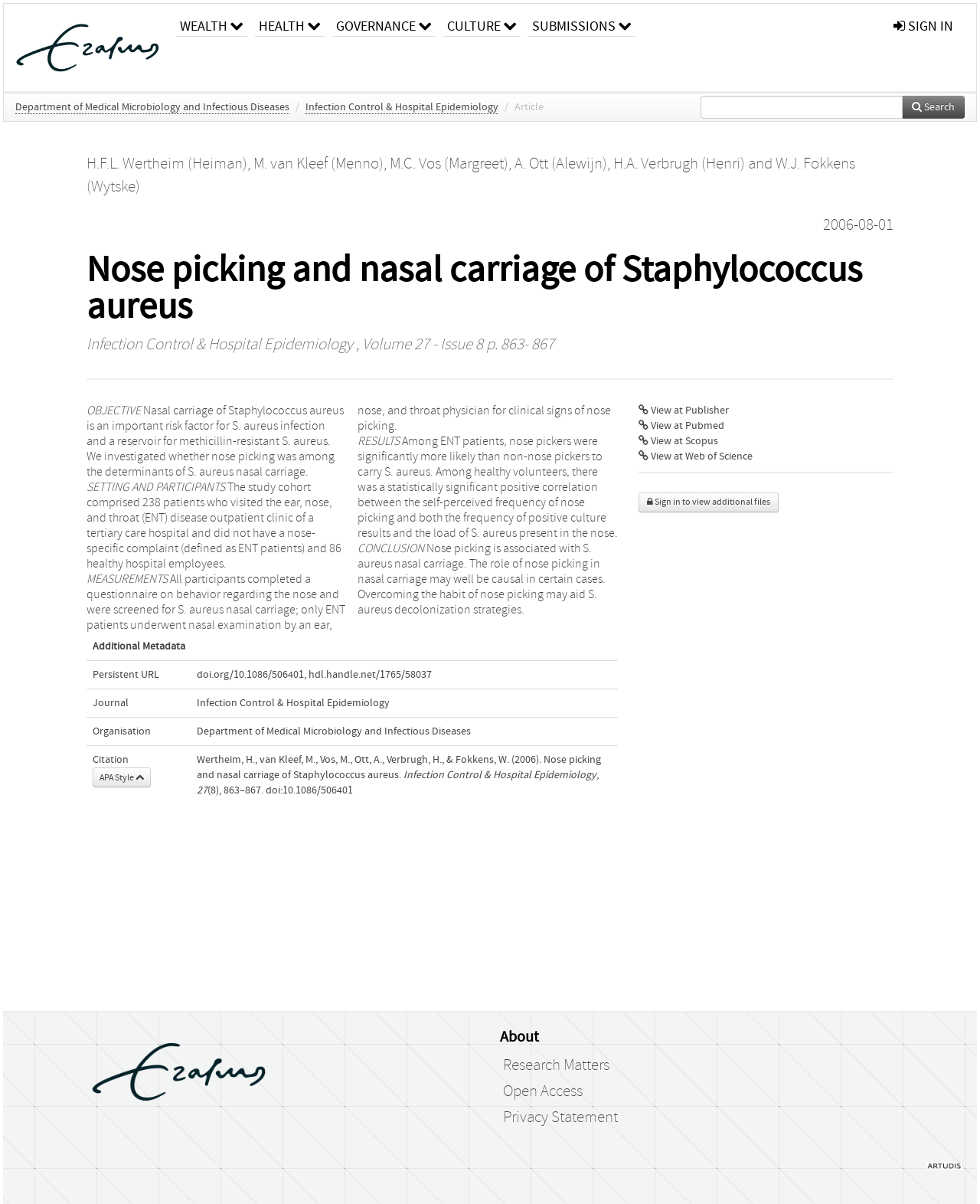Identify the bounding box coordinates of the section to be clicked to complete the task described by the following instruction: "Browse research articles in Infection Control & Hospital Epidemiology". The coordinates should be four float numbers between 0 and 1, formatted as [left, top, right, bottom].

[0.312, 0.084, 0.509, 0.095]